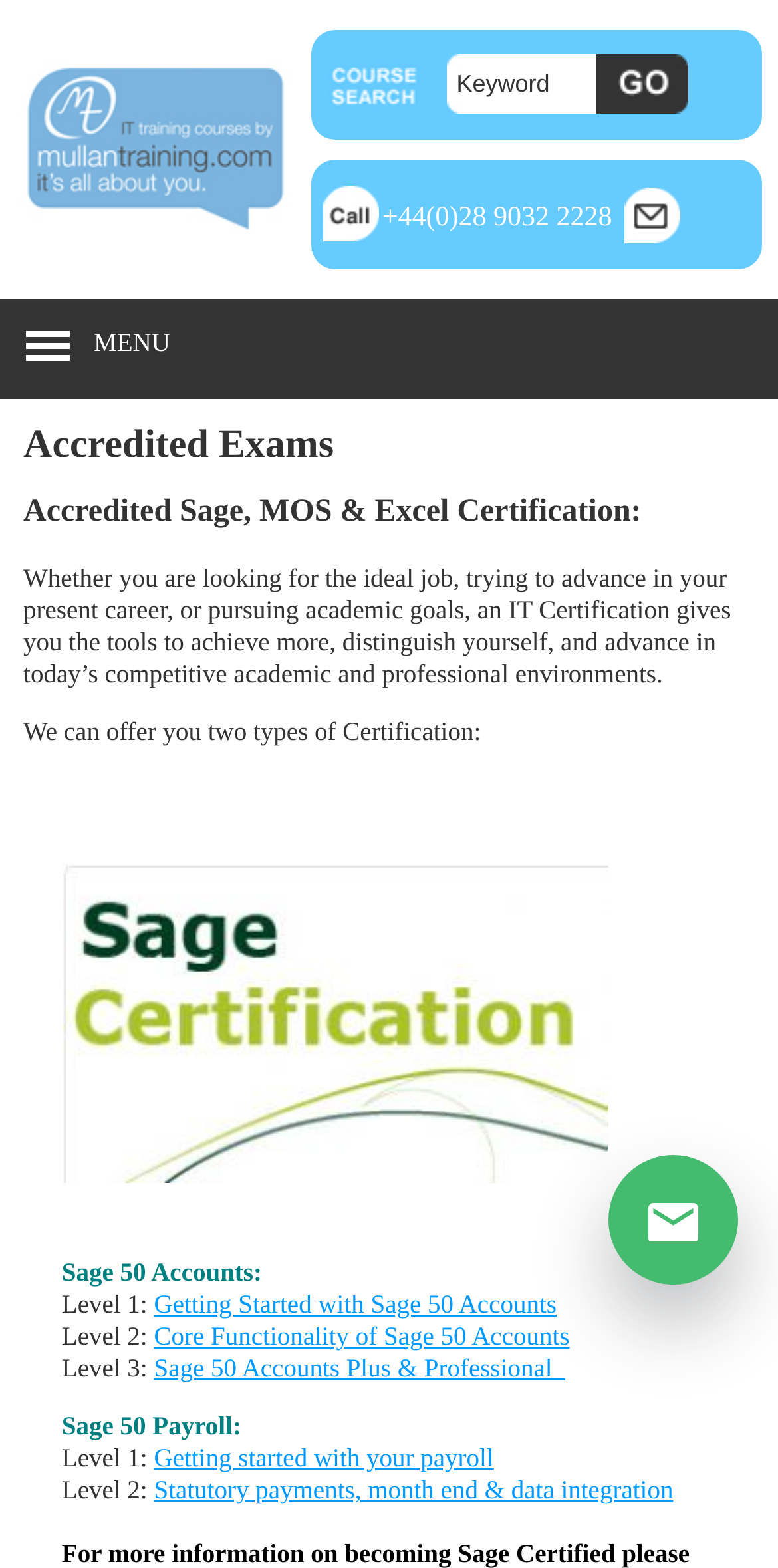Please provide a comprehensive response to the question below by analyzing the image: 
What is the purpose of an IT Certification?

I found the purpose of an IT Certification by reading the StaticText element with the bounding box coordinates [0.03, 0.359, 0.94, 0.439], which says 'an IT Certification gives you the tools to achieve more, distinguish yourself, and advance in today’s competitive academic and professional environments'.